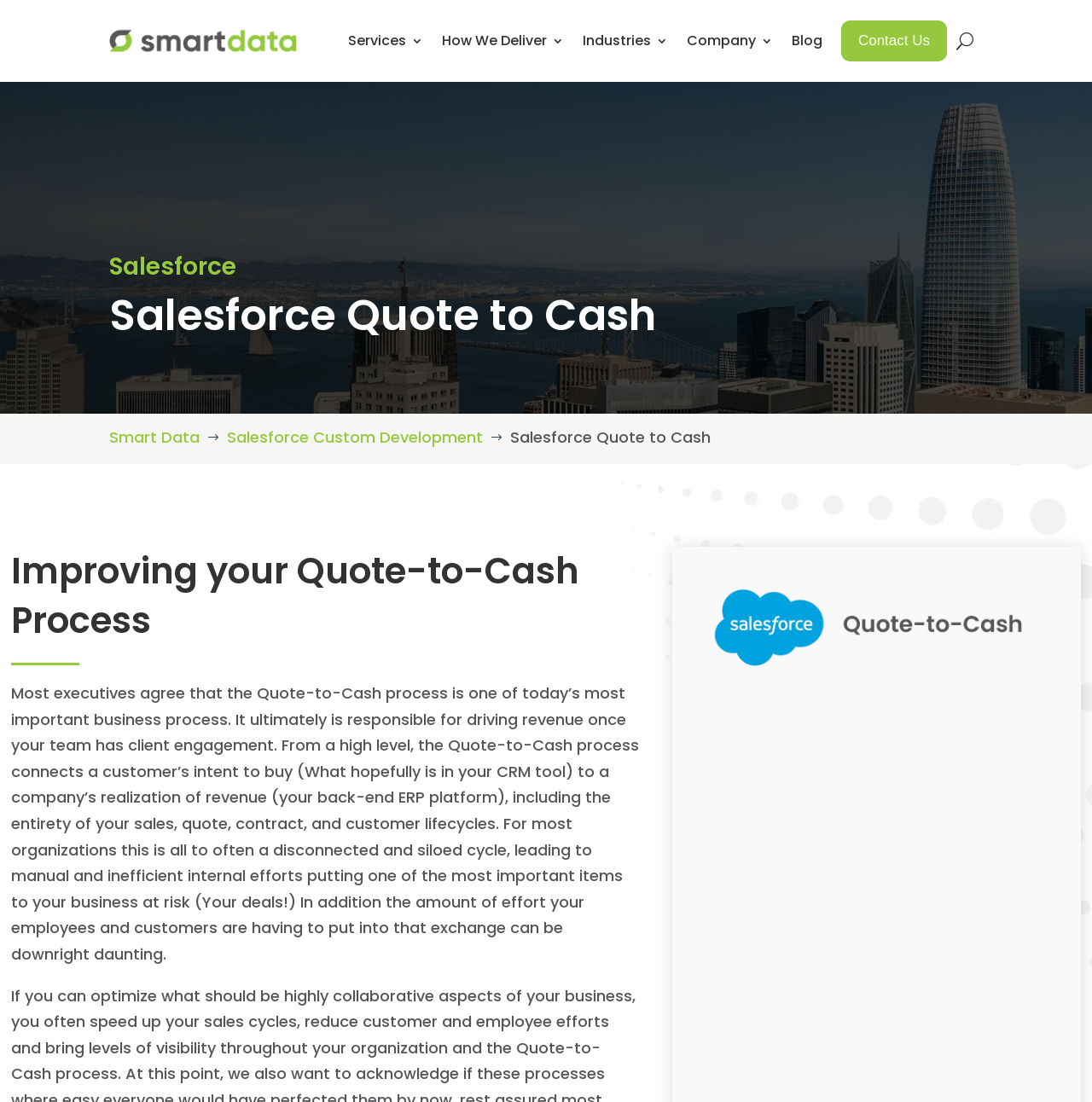Identify the webpage's primary heading and generate its text.

Salesforce Quote to Cash